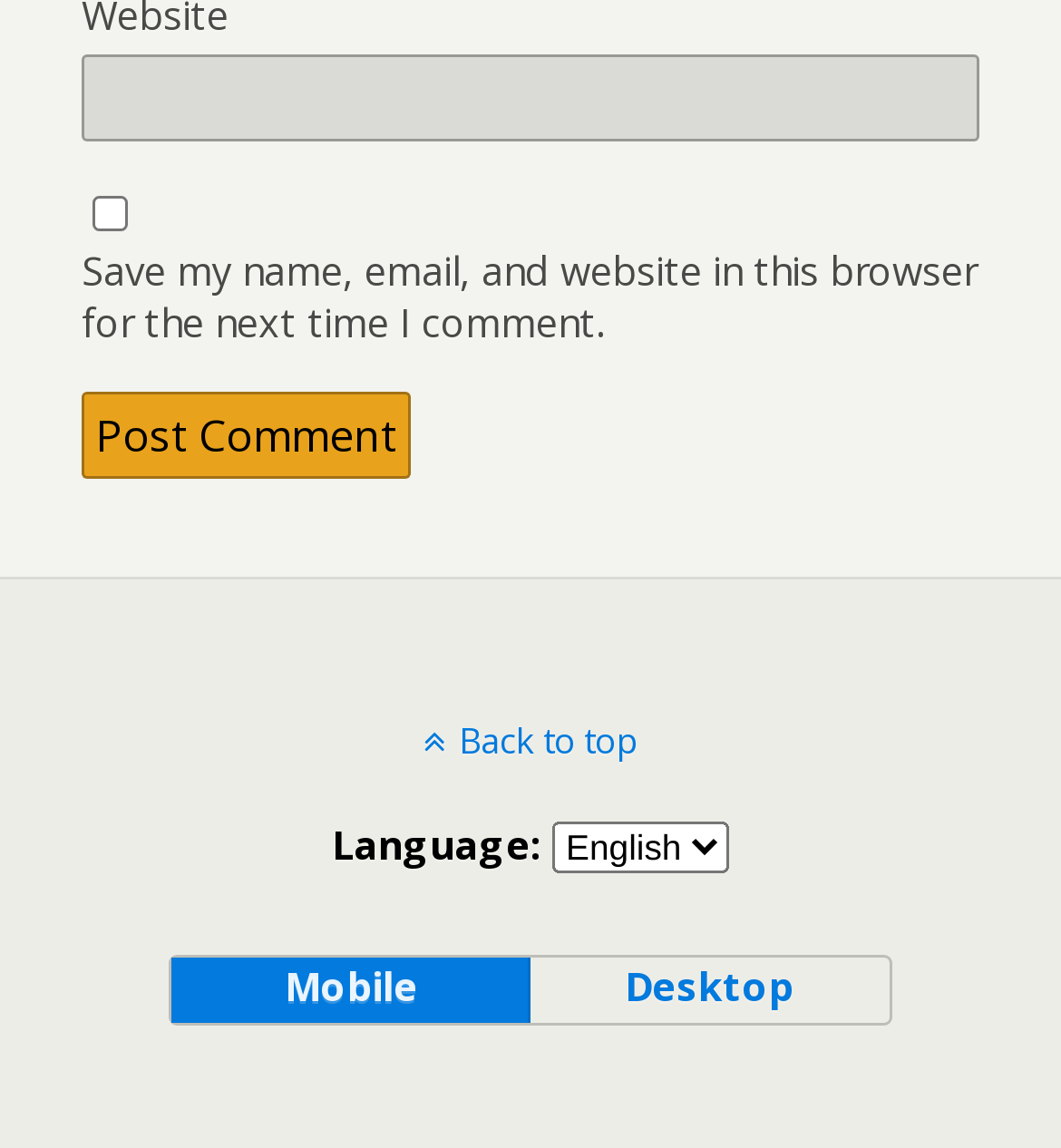Extract the bounding box coordinates of the UI element described by: "parent_node: Website name="url"". The coordinates should include four float numbers ranging from 0 to 1, e.g., [left, top, right, bottom].

[0.077, 0.047, 0.923, 0.123]